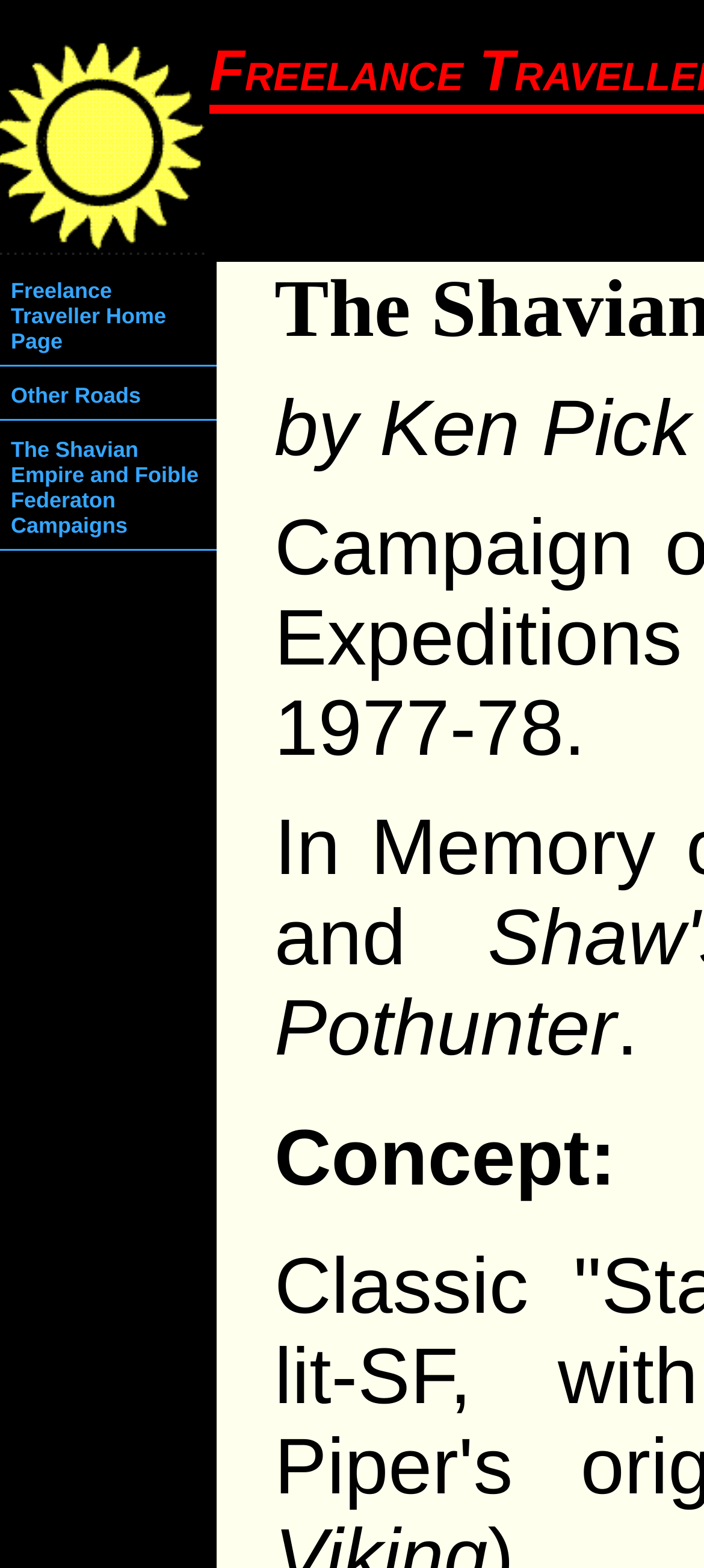Provide the bounding box coordinates of the HTML element described by the text: "Other Roads". The coordinates should be in the format [left, top, right, bottom] with values between 0 and 1.

[0.0, 0.238, 0.308, 0.269]